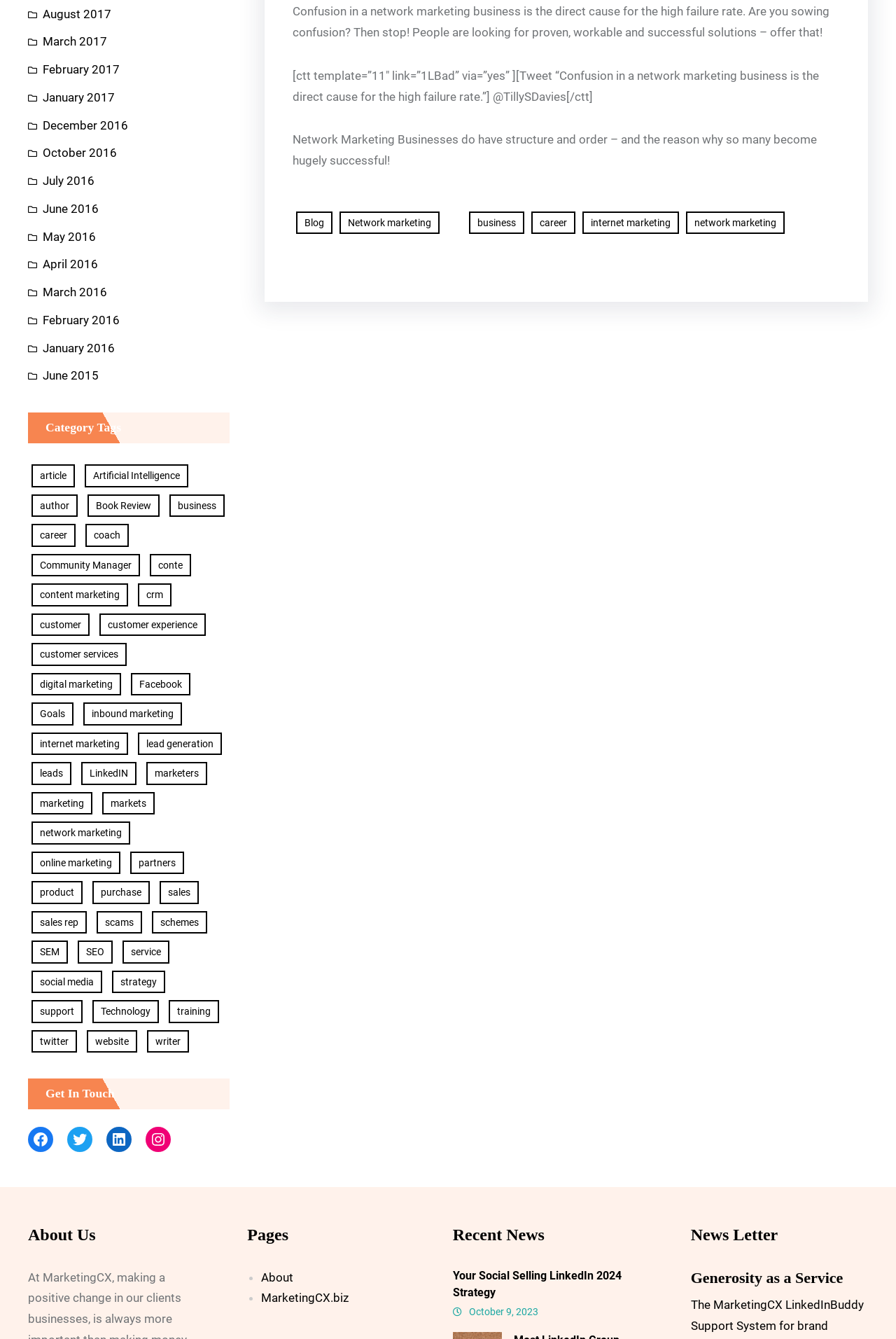Locate the bounding box coordinates of the element that should be clicked to execute the following instruction: "Click on the 'Category Tags' heading".

[0.051, 0.313, 0.232, 0.326]